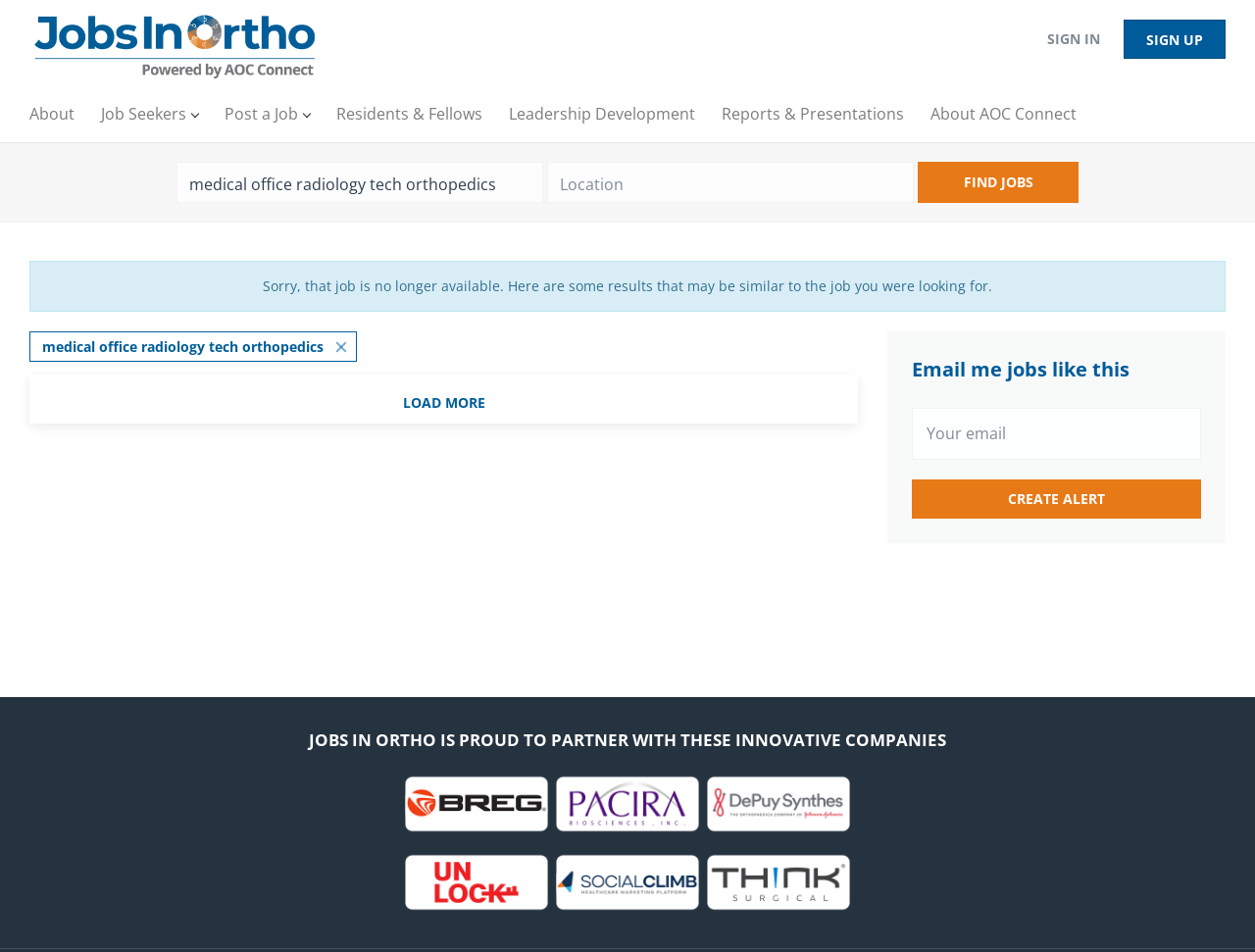Please identify the bounding box coordinates of the region to click in order to complete the task: "Create a job alert". The coordinates must be four float numbers between 0 and 1, specified as [left, top, right, bottom].

[0.727, 0.503, 0.957, 0.545]